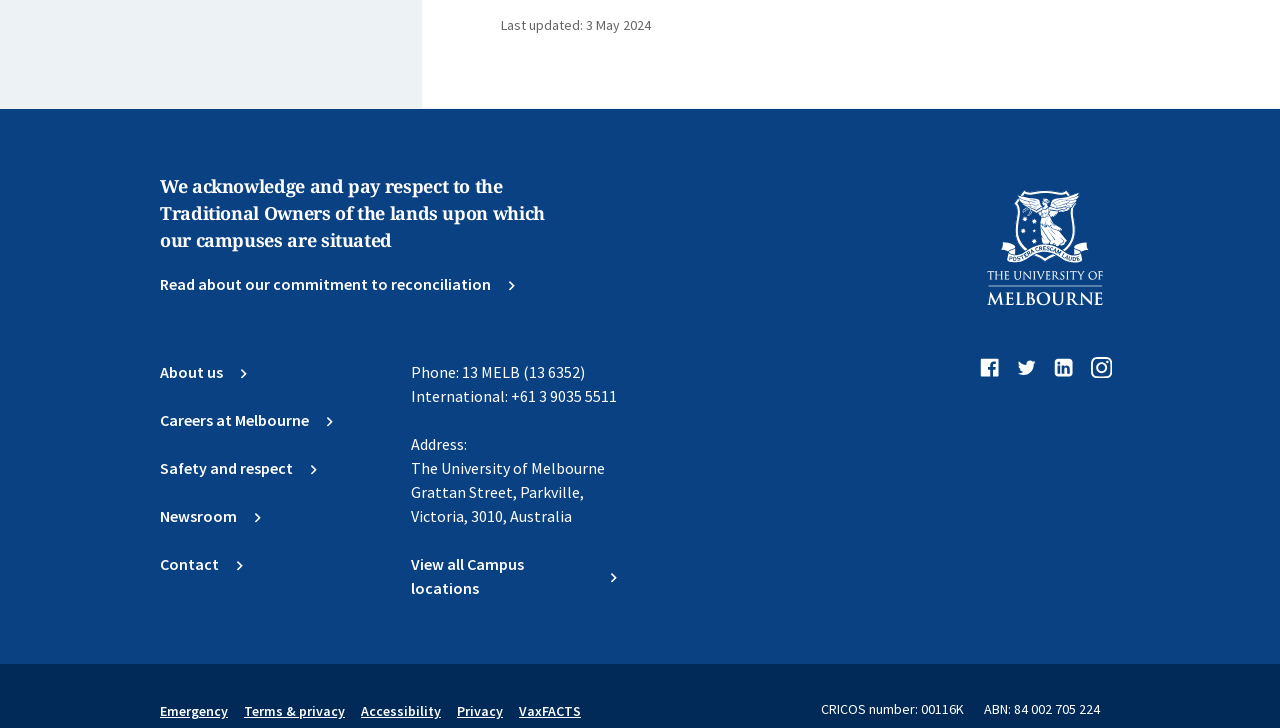Locate the bounding box coordinates of the element to click to perform the following action: 'Follow the University on Facebook'. The coordinates should be given as four float values between 0 and 1, in the form of [left, top, right, bottom].

[0.762, 0.485, 0.784, 0.535]